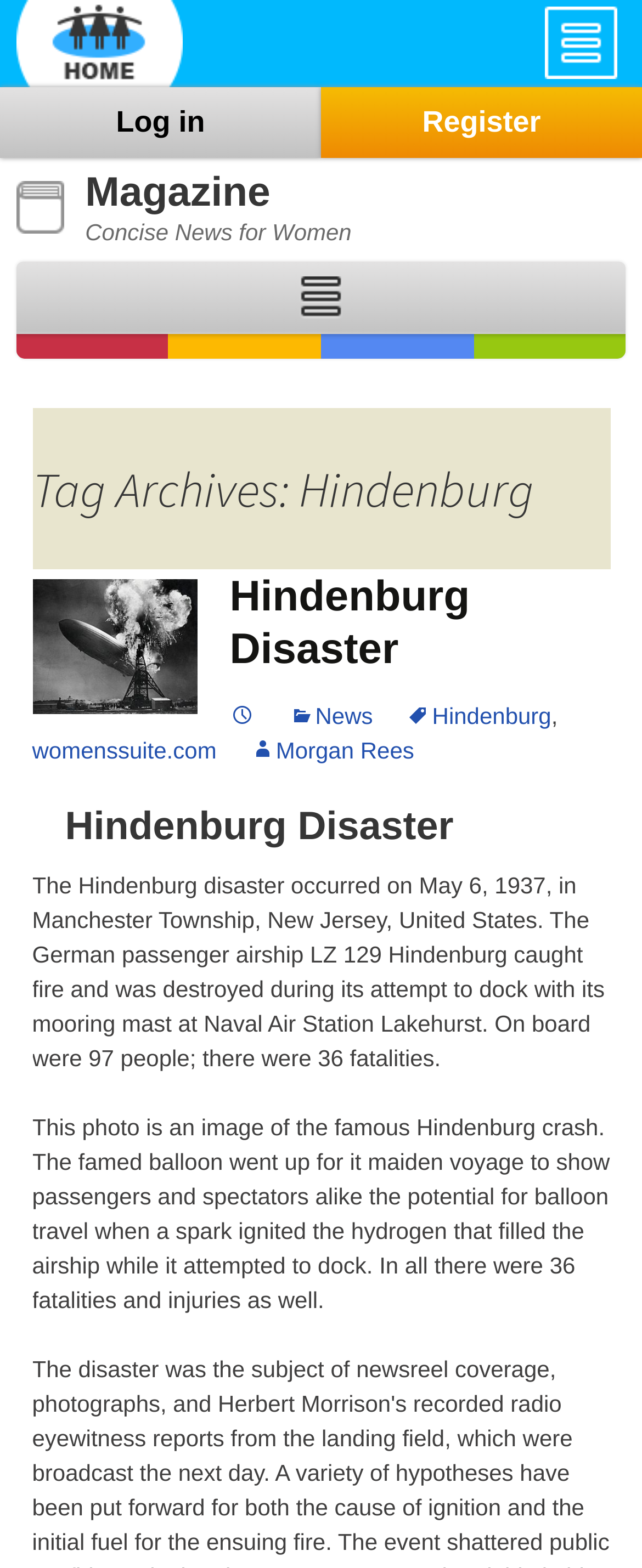What is the main heading displayed on the webpage? Please provide the text.

Tag Archives: Hindenburg